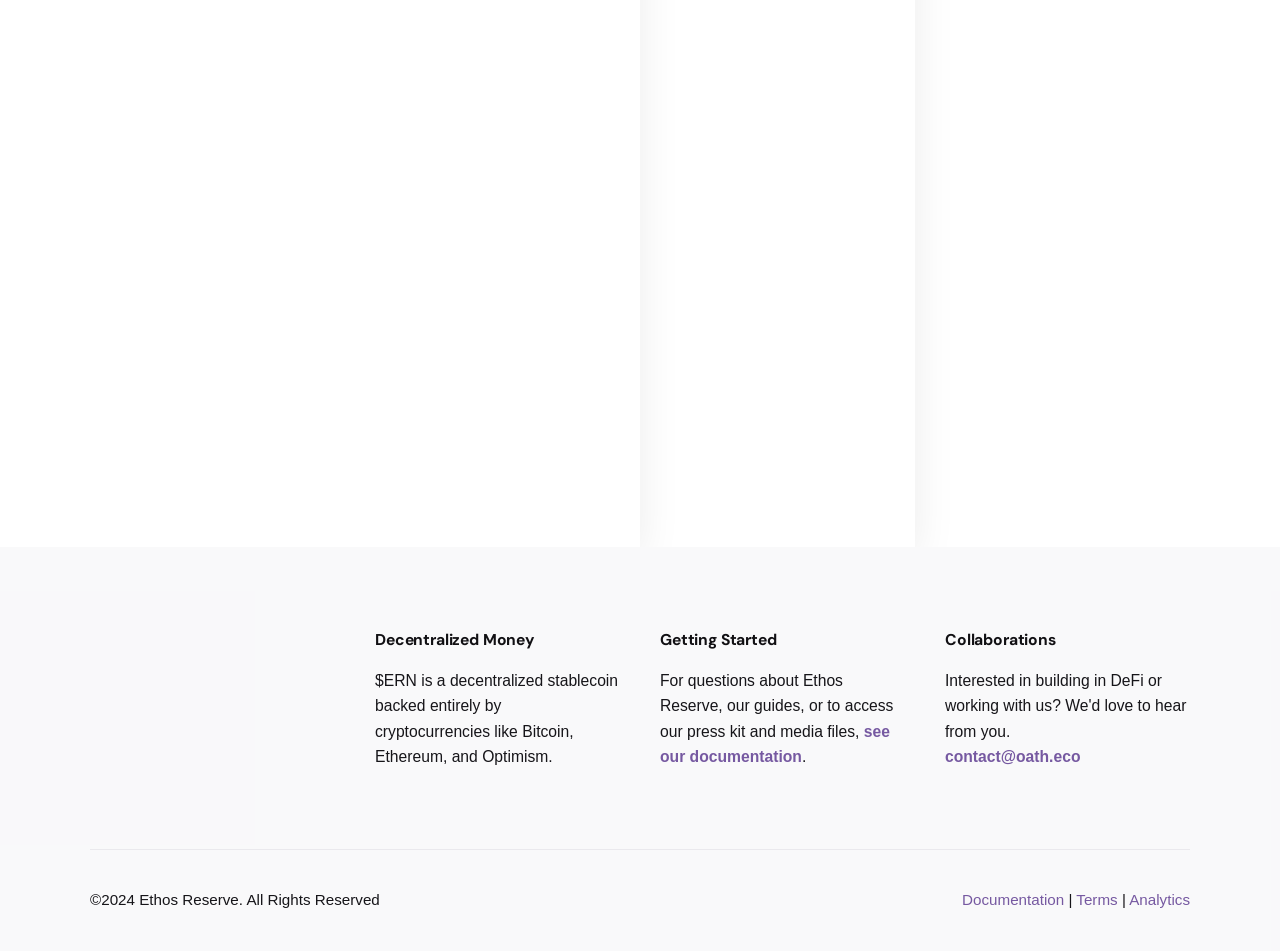From the webpage screenshot, predict the bounding box of the UI element that matches this description: "Documentation".

[0.752, 0.937, 0.831, 0.955]